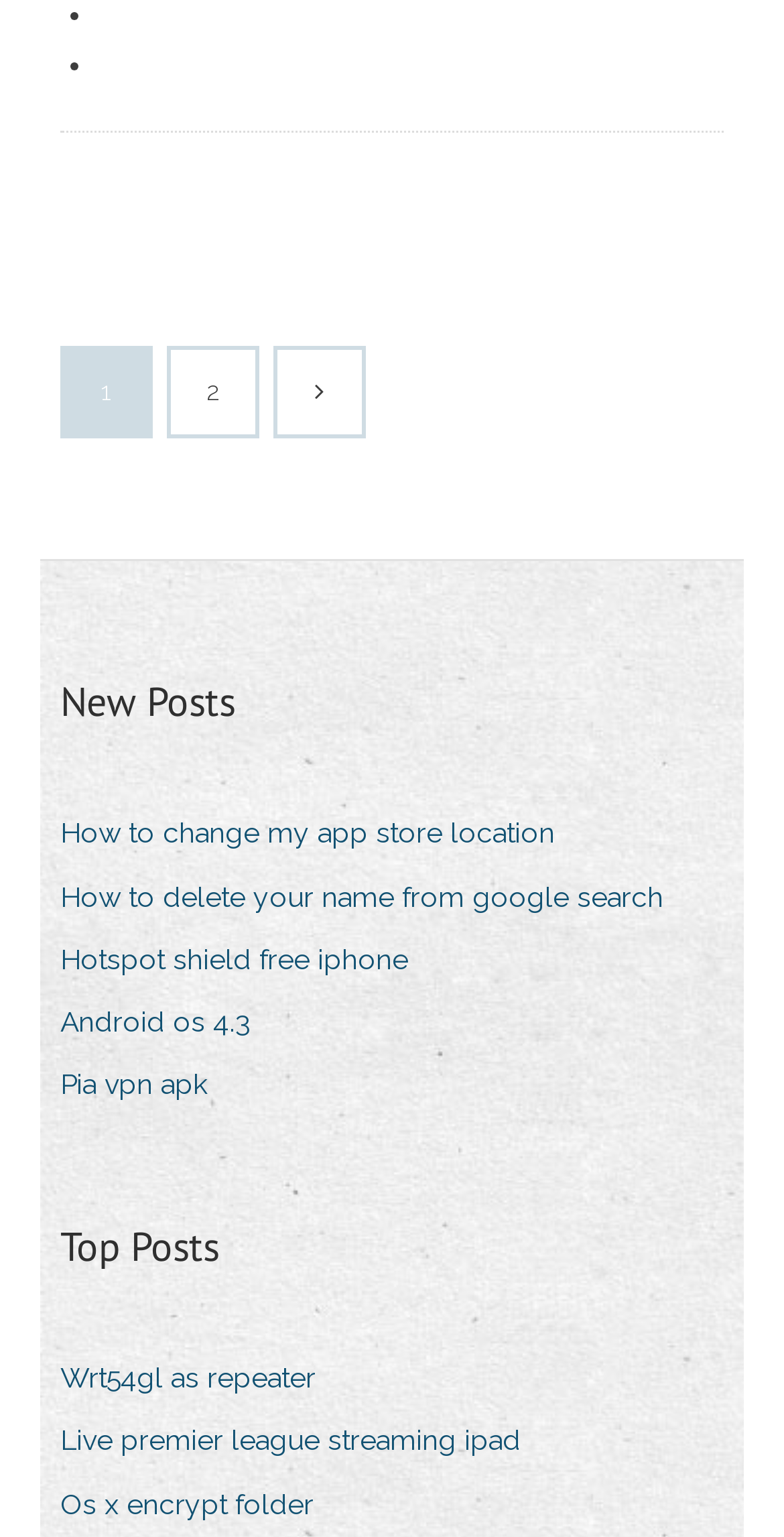Highlight the bounding box coordinates of the element that should be clicked to carry out the following instruction: "View post edit history". The coordinates must be given as four float numbers ranging from 0 to 1, i.e., [left, top, right, bottom].

None